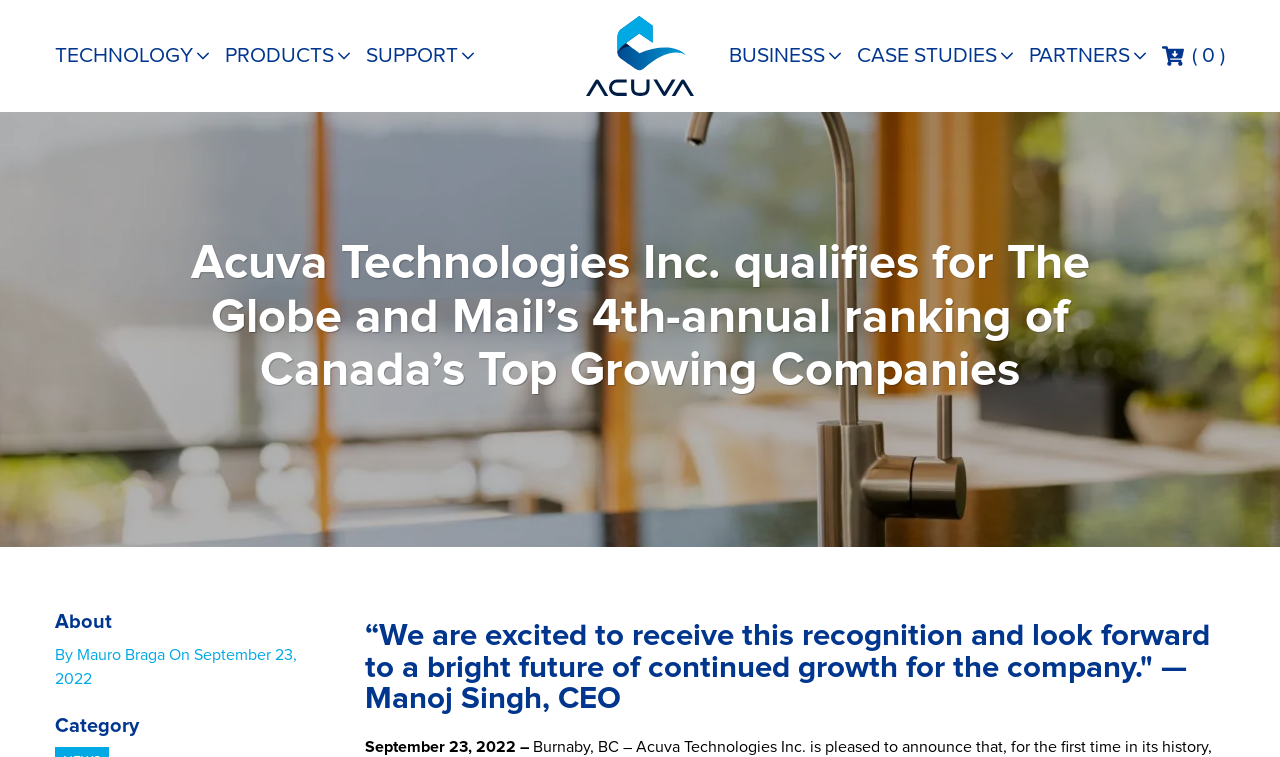Determine the main headline of the webpage and provide its text.

Acuva Technologies Inc. qualifies for The Globe and Mail’s 4th-annual ranking of Canada’s Top Growing Companies